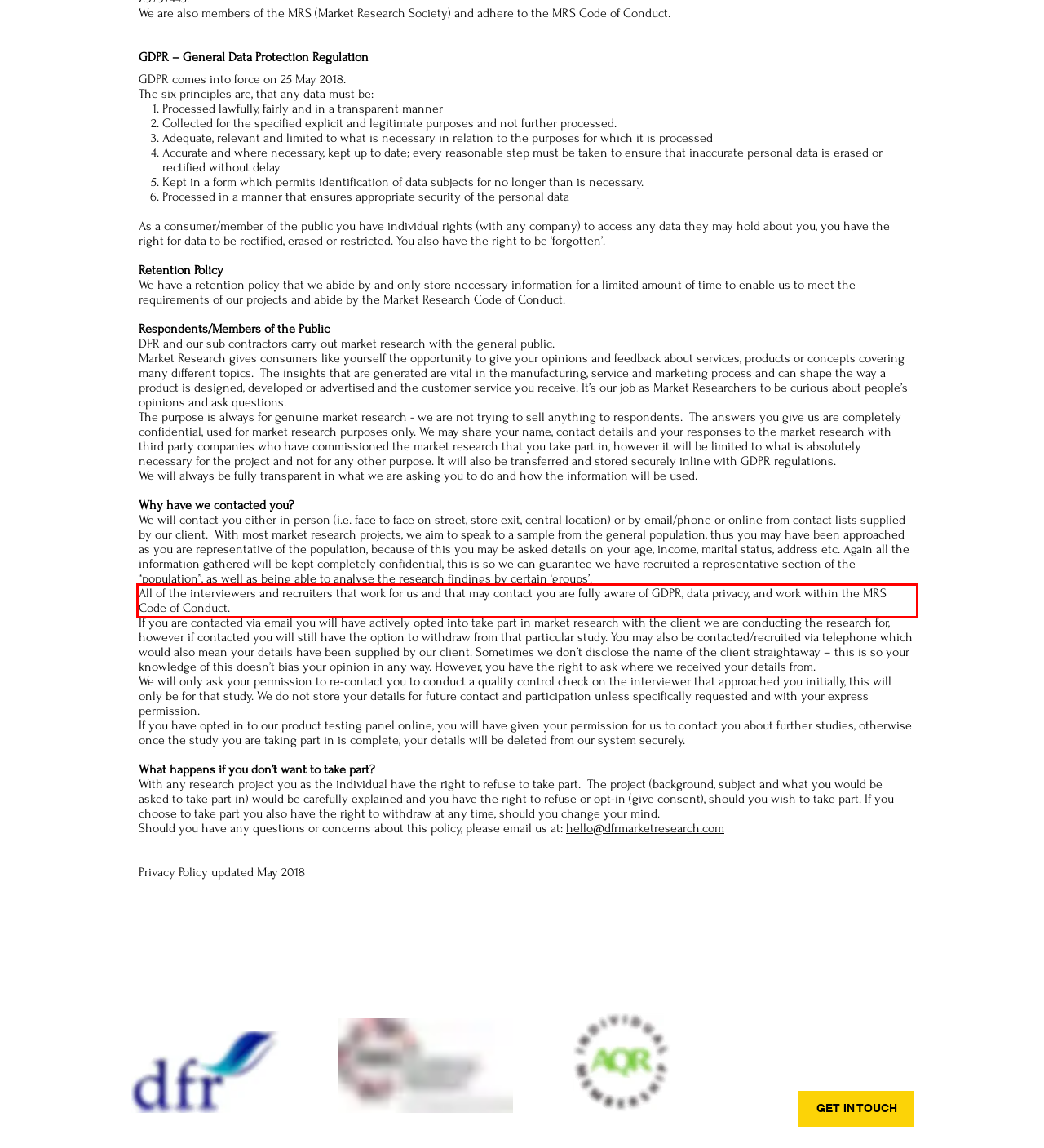Locate the red bounding box in the provided webpage screenshot and use OCR to determine the text content inside it.

All of the interviewers and recruiters that work for us and that may contact you are fully aware of GDPR, data privacy, and work within the MRS Code of Conduct.